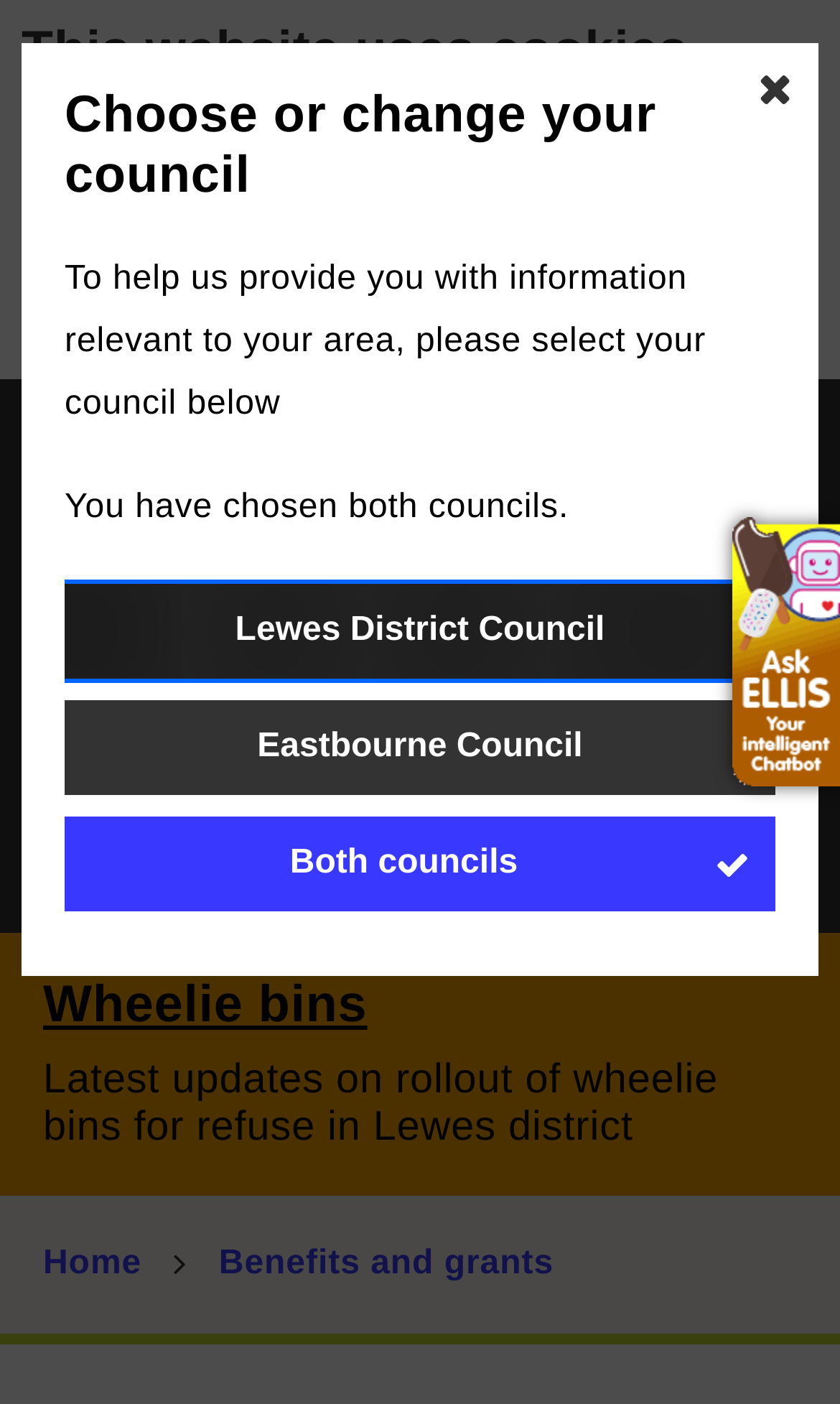What is the purpose of the cookie preferences?
Give a one-word or short phrase answer based on the image.

To help provide relevant information